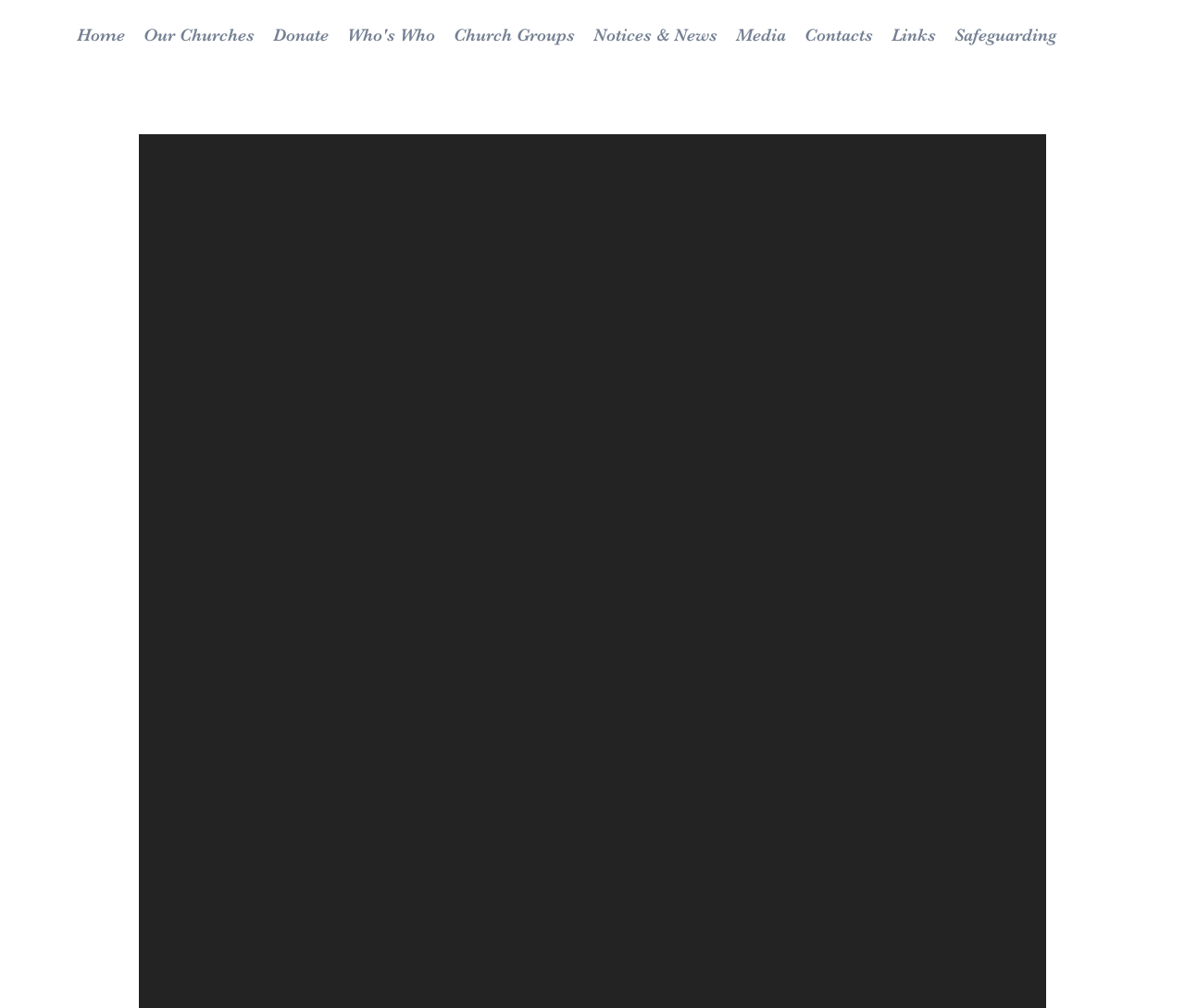Show the bounding box coordinates of the element that should be clicked to complete the task: "visit media page".

[0.613, 0.021, 0.671, 0.049]